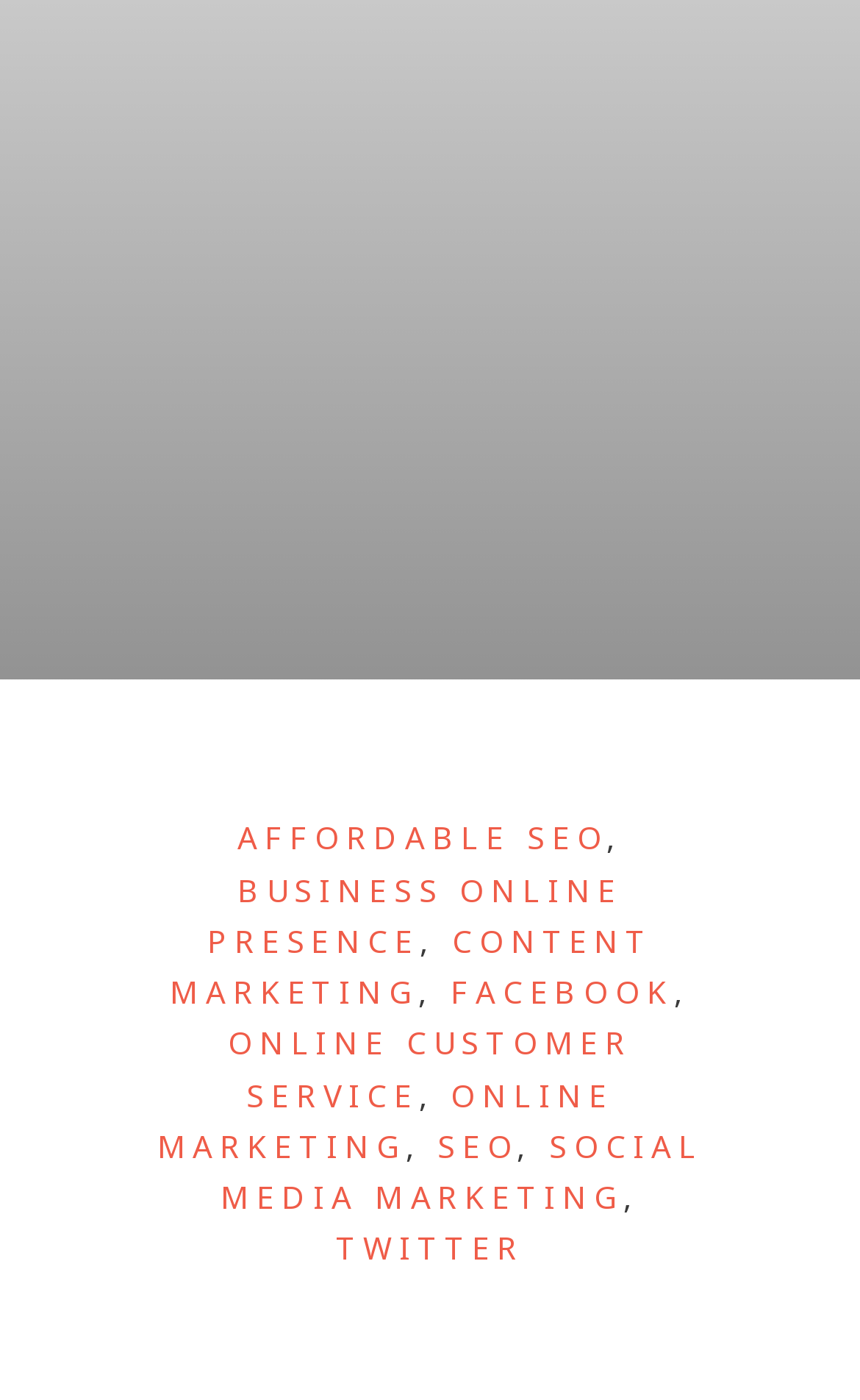Given the element description "Fine tuning LLM" in the screenshot, predict the bounding box coordinates of that UI element.

None